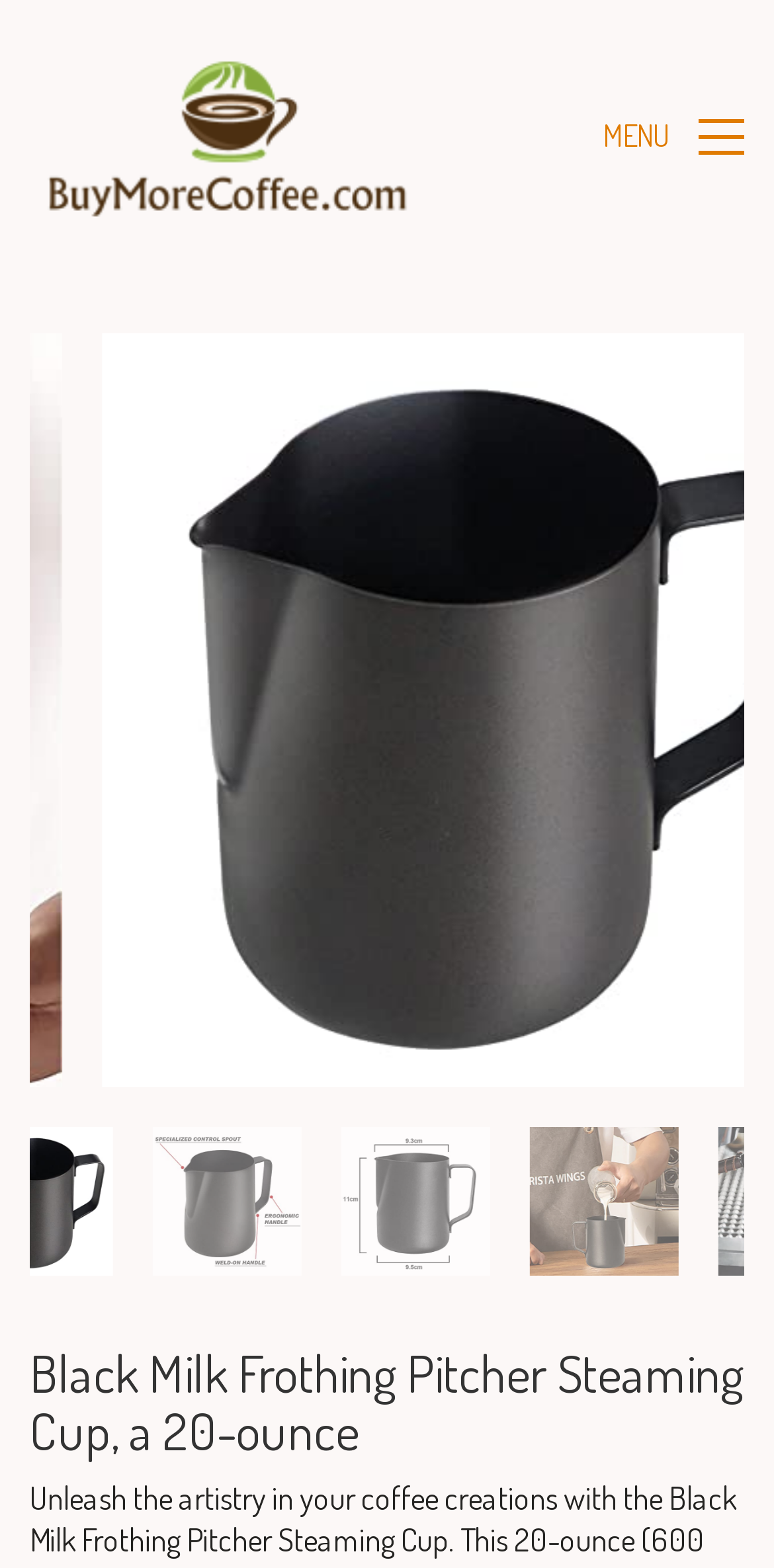What is the name of the product on this webpage?
Using the visual information from the image, give a one-word or short-phrase answer.

Black Milk Frothing Pitcher Steaming Cup